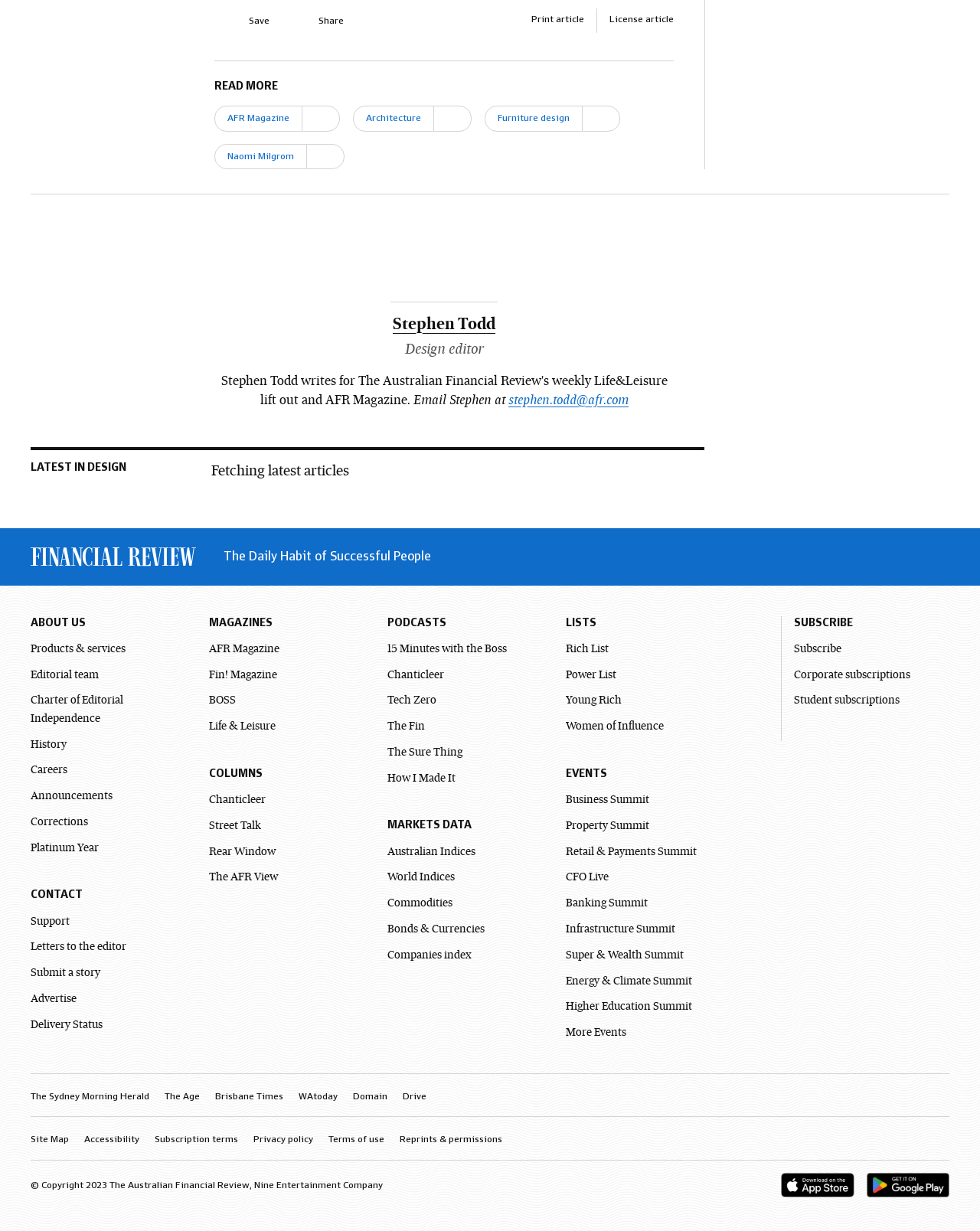How many social media links are available?
Deliver a detailed and extensive answer to the question.

I counted the number of social media links available on the webpage, which are Twitter, Instagram, LinkedIn, and Facebook, and found that there are 4 social media links.